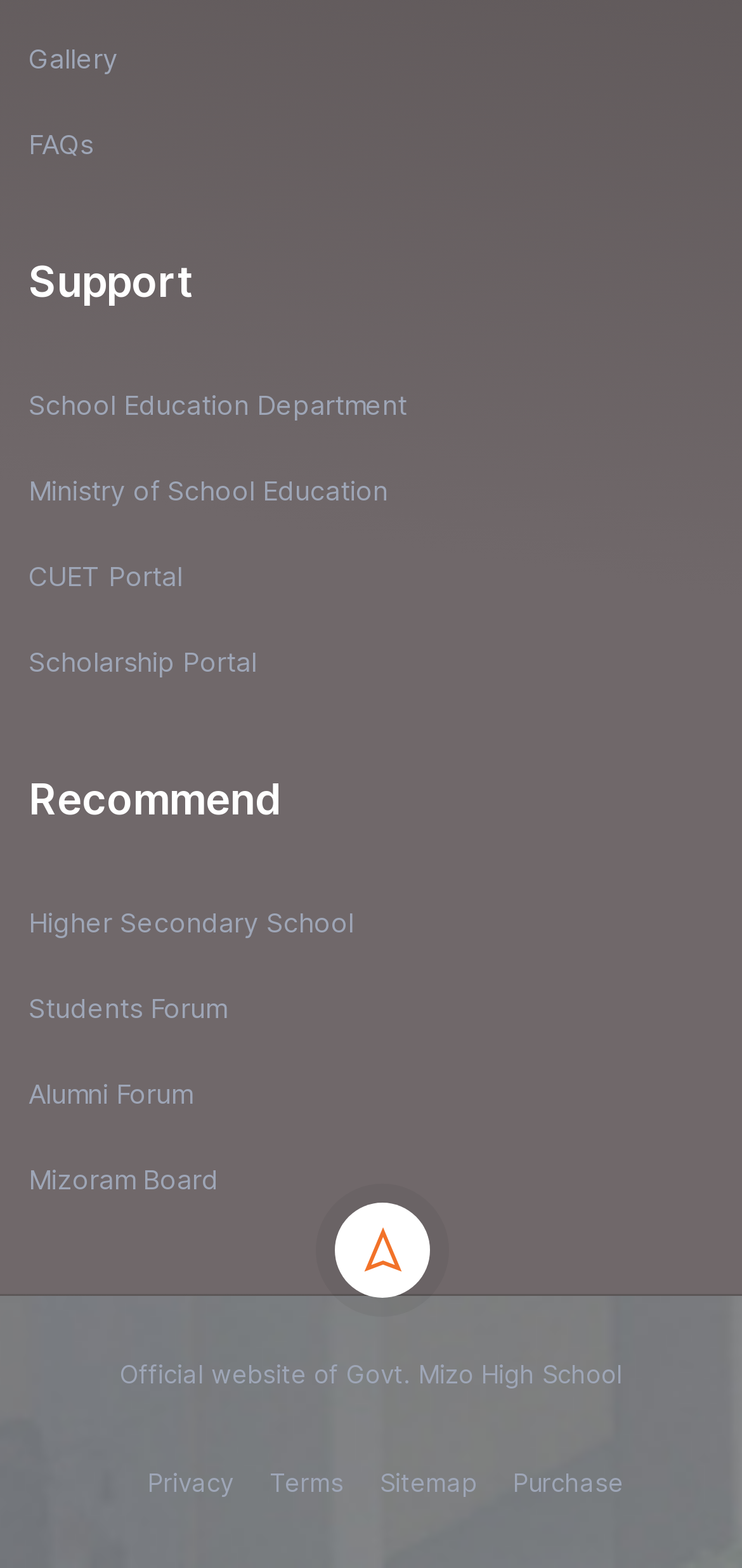What is the second link under the 'Recommend' heading?
We need a detailed and exhaustive answer to the question. Please elaborate.

Under the 'Recommend' heading, I found the links 'Higher Secondary School', 'Students Forum', and 'Alumni Forum'. By comparing their bounding box coordinates, I determined that the second link is 'Students Forum'.